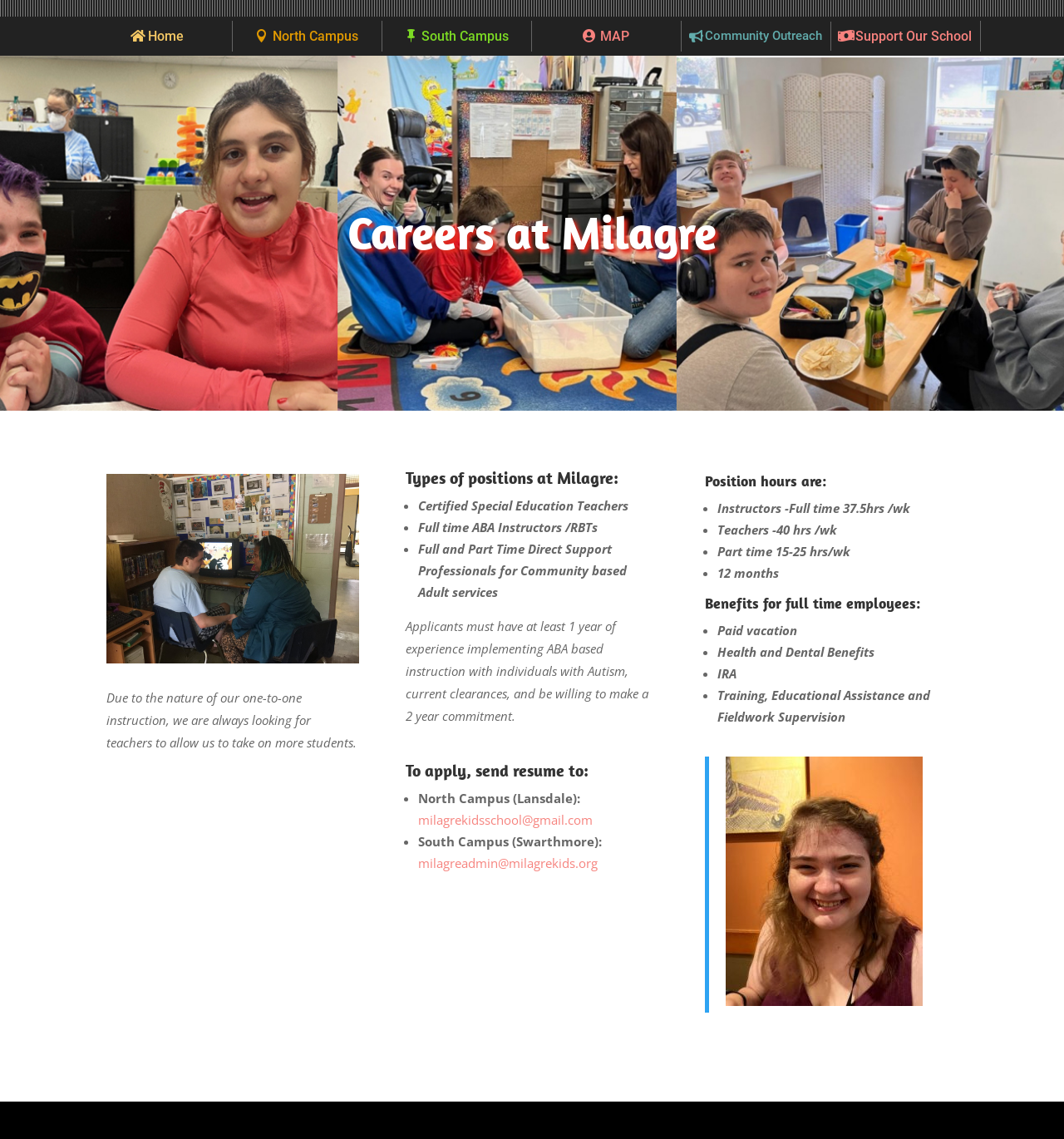Predict the bounding box coordinates of the UI element that matches this description: "Support Our School". The coordinates should be in the format [left, top, right, bottom] with each value between 0 and 1.

[0.781, 0.018, 0.921, 0.045]